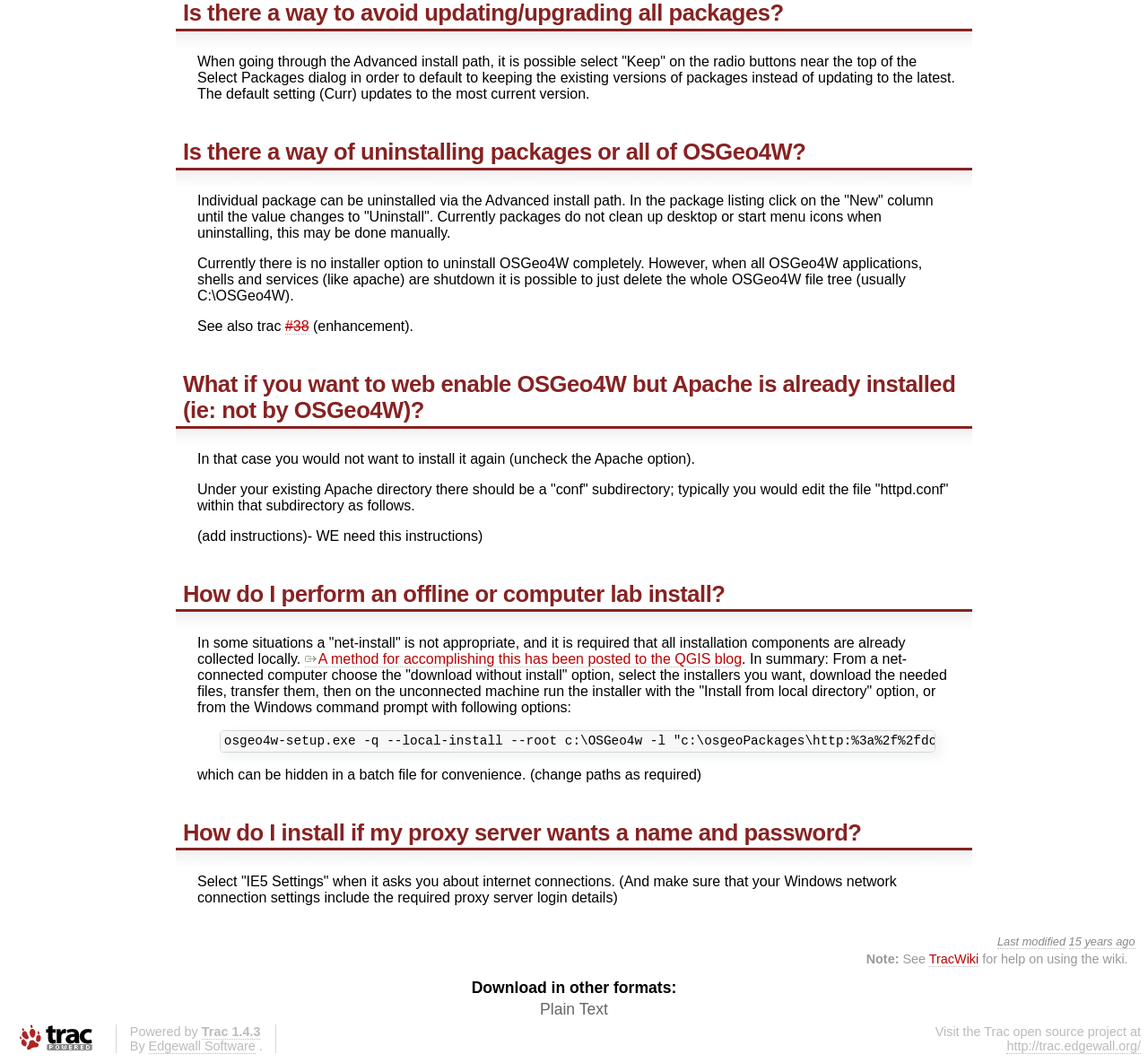What to do if proxy server wants a name and password?
Could you please answer the question thoroughly and with as much detail as possible?

If your proxy server wants a name and password, select 'IE5 Settings' when it asks you about internet connections, and make sure that your Windows network connection settings include the required proxy server login details.